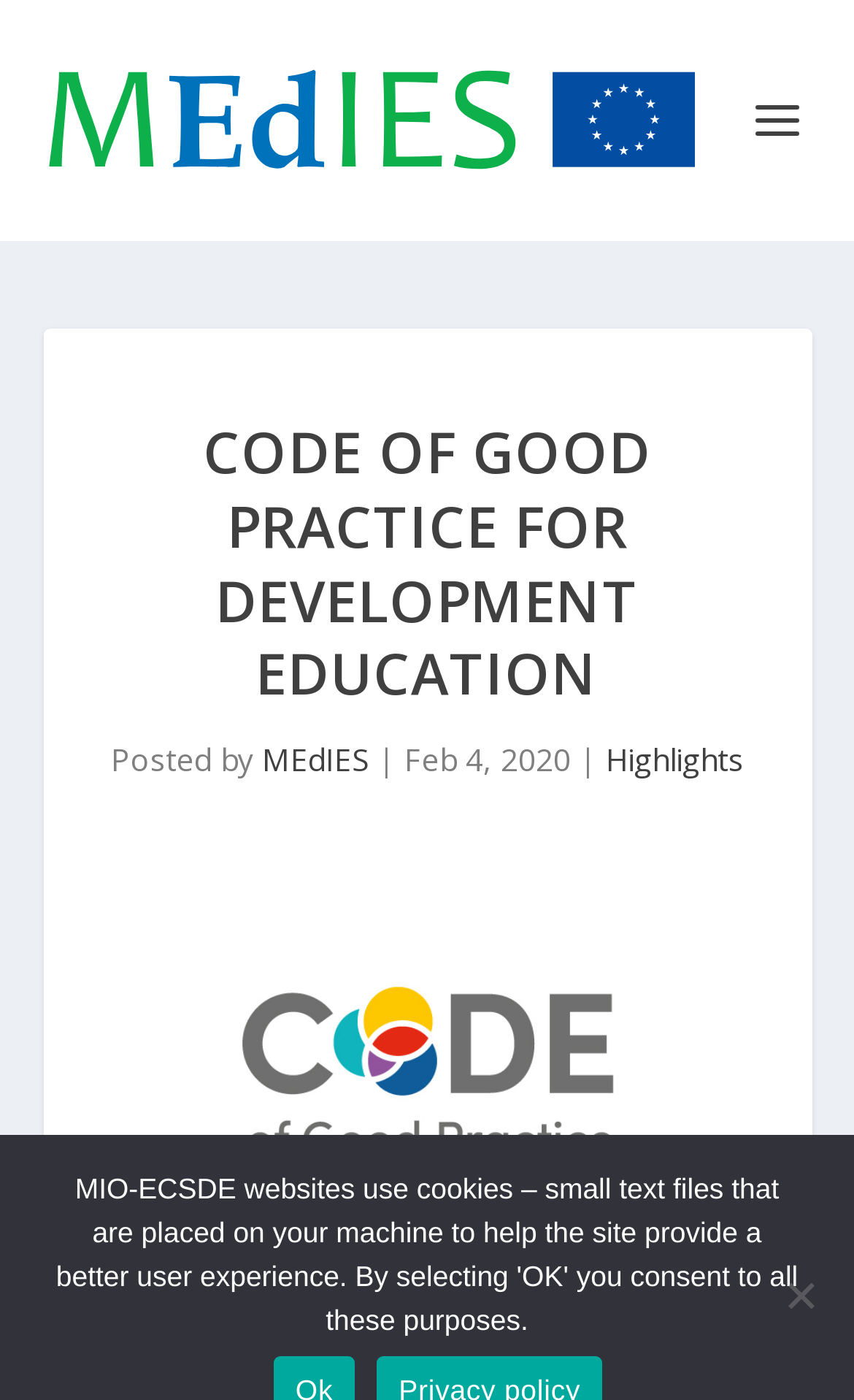What is the main topic of the webpage?
Use the image to give a comprehensive and detailed response to the question.

The main topic of the webpage can be inferred from the main heading 'CODE OF GOOD PRACTICE FOR DEVELOPMENT EDUCATION' and the image below it, which suggests that the webpage is about development education.